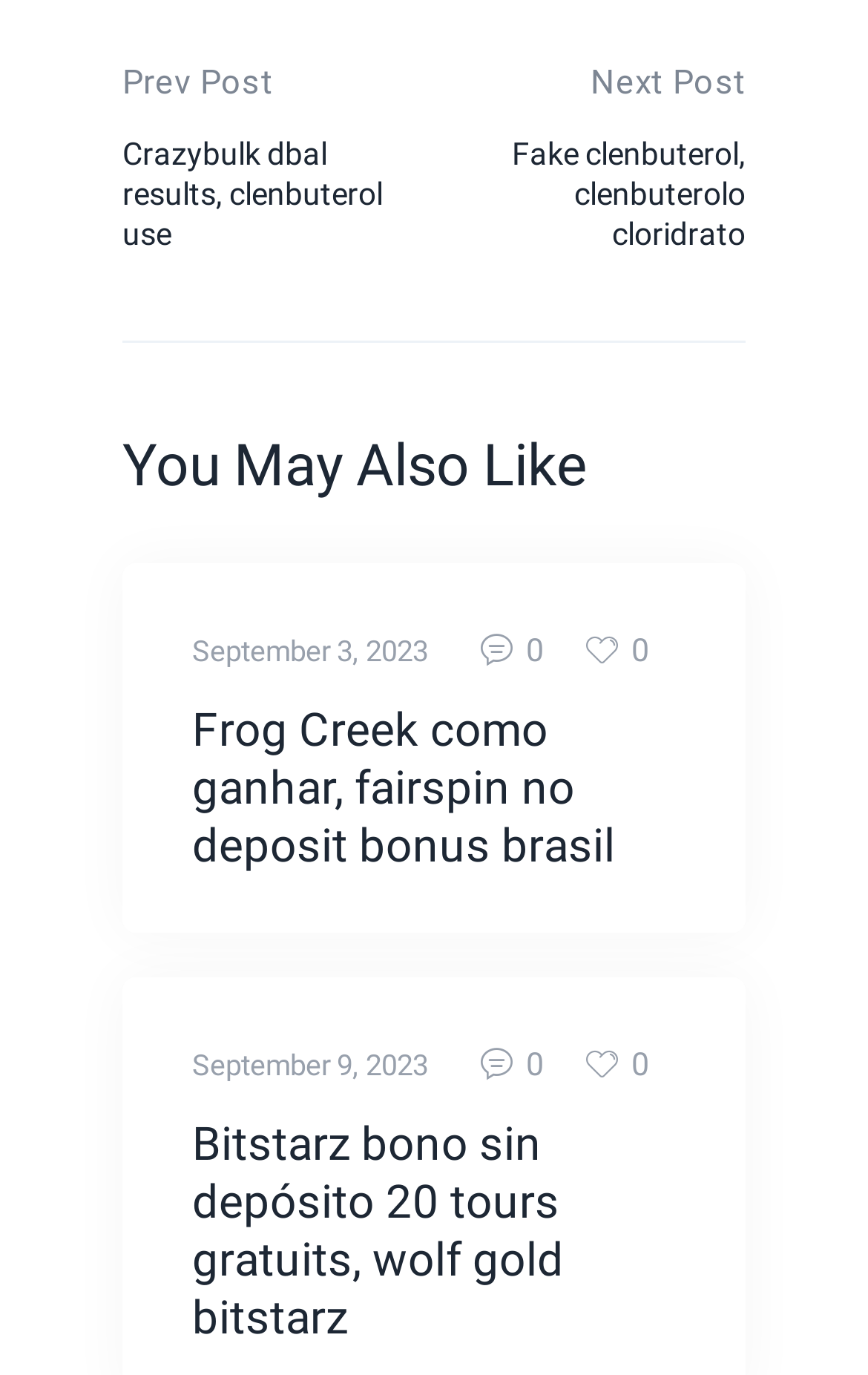Determine the coordinates of the bounding box for the clickable area needed to execute this instruction: "Browse 고소득알바 link".

None